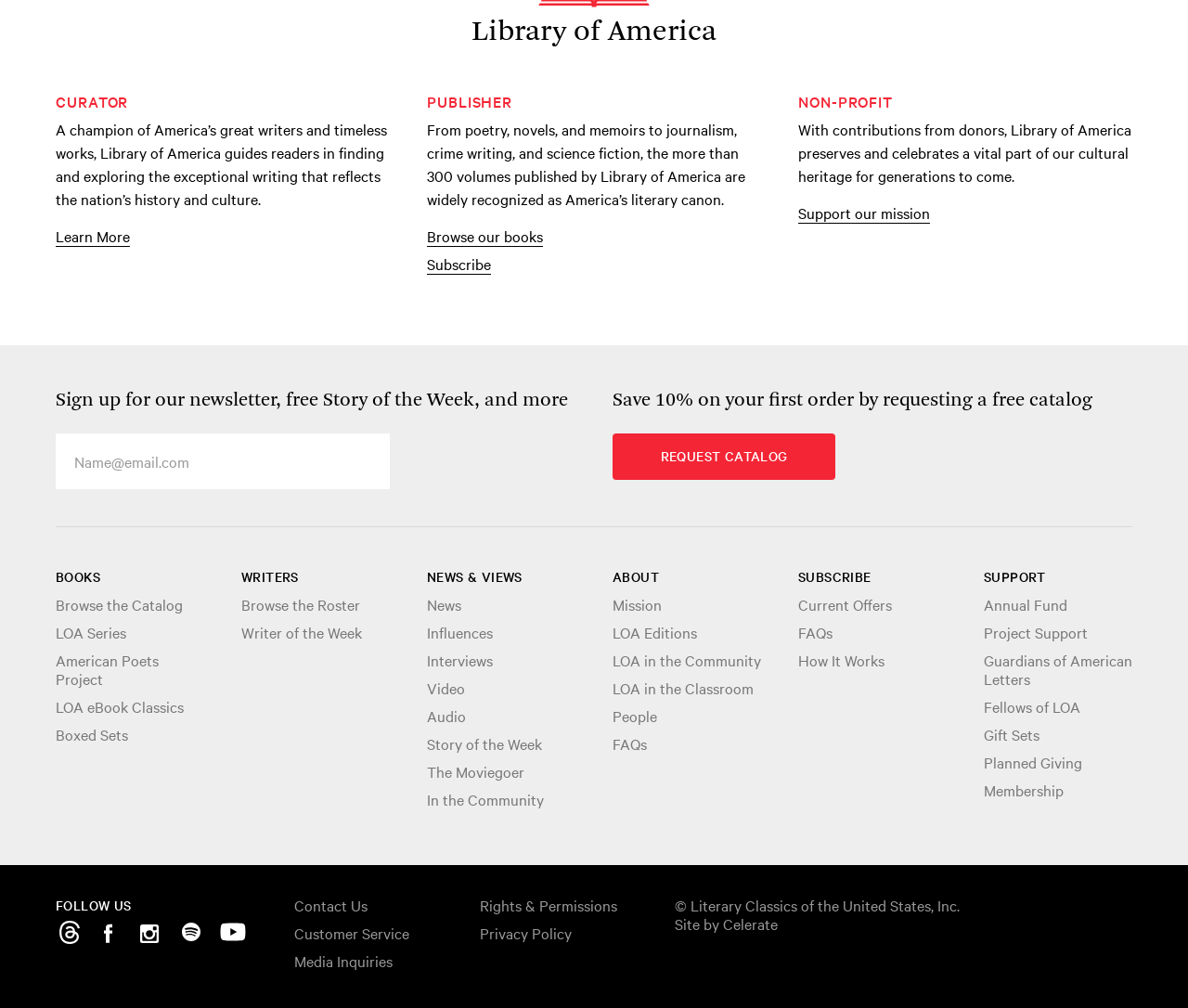Provide a brief response to the question using a single word or phrase: 
How many links are there under the 'NEWS & VIEWS' section?

7